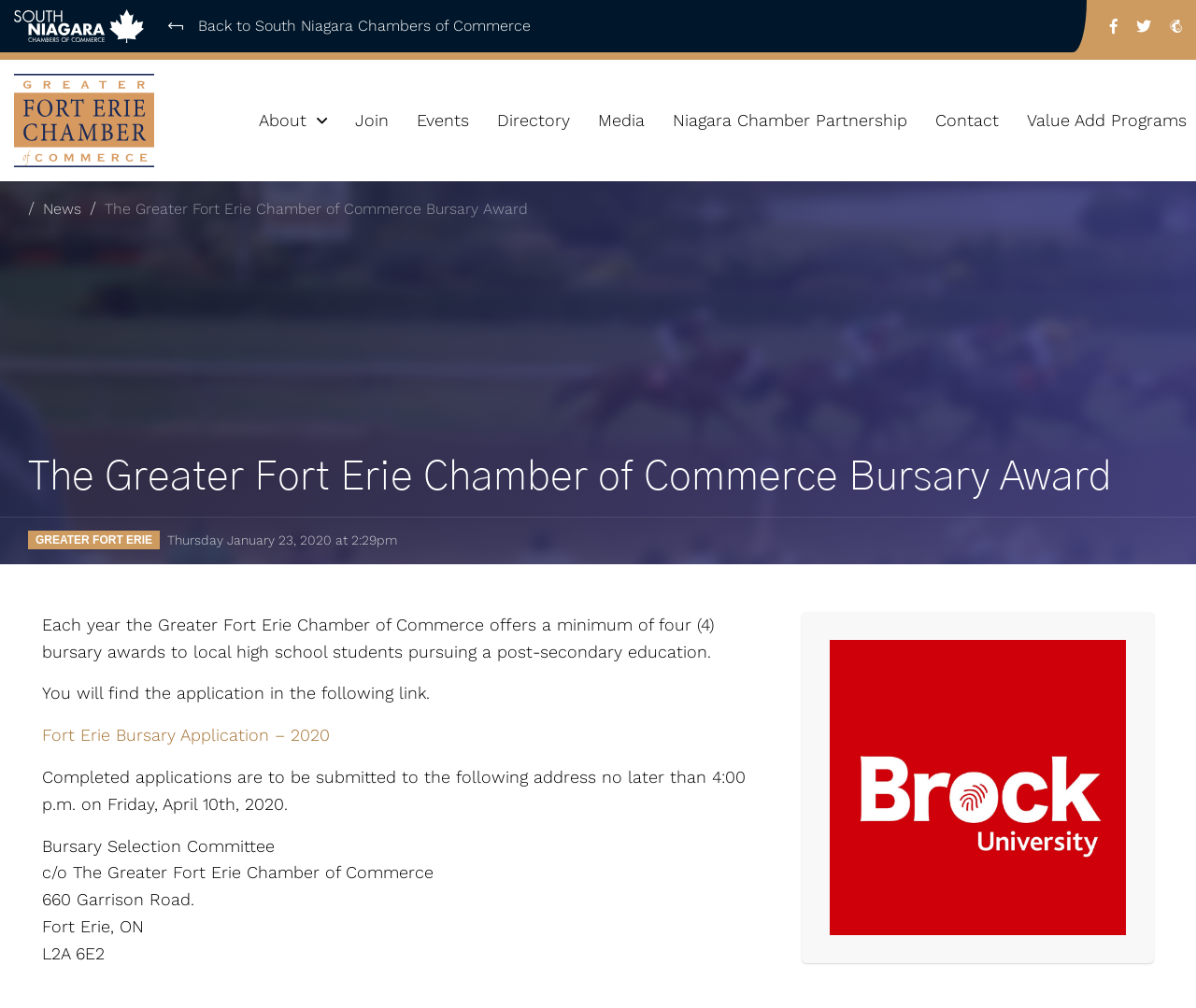Refer to the image and provide an in-depth answer to the question: 
What is the deadline for submitting completed applications?

I found the answer by reading the text in the article section, which says 'Completed applications are to be submitted to the following address no later than 4:00 p.m. on Friday, April 10th, 2020.' This indicates that the deadline for submitting completed applications is Friday, April 10th, 2020.